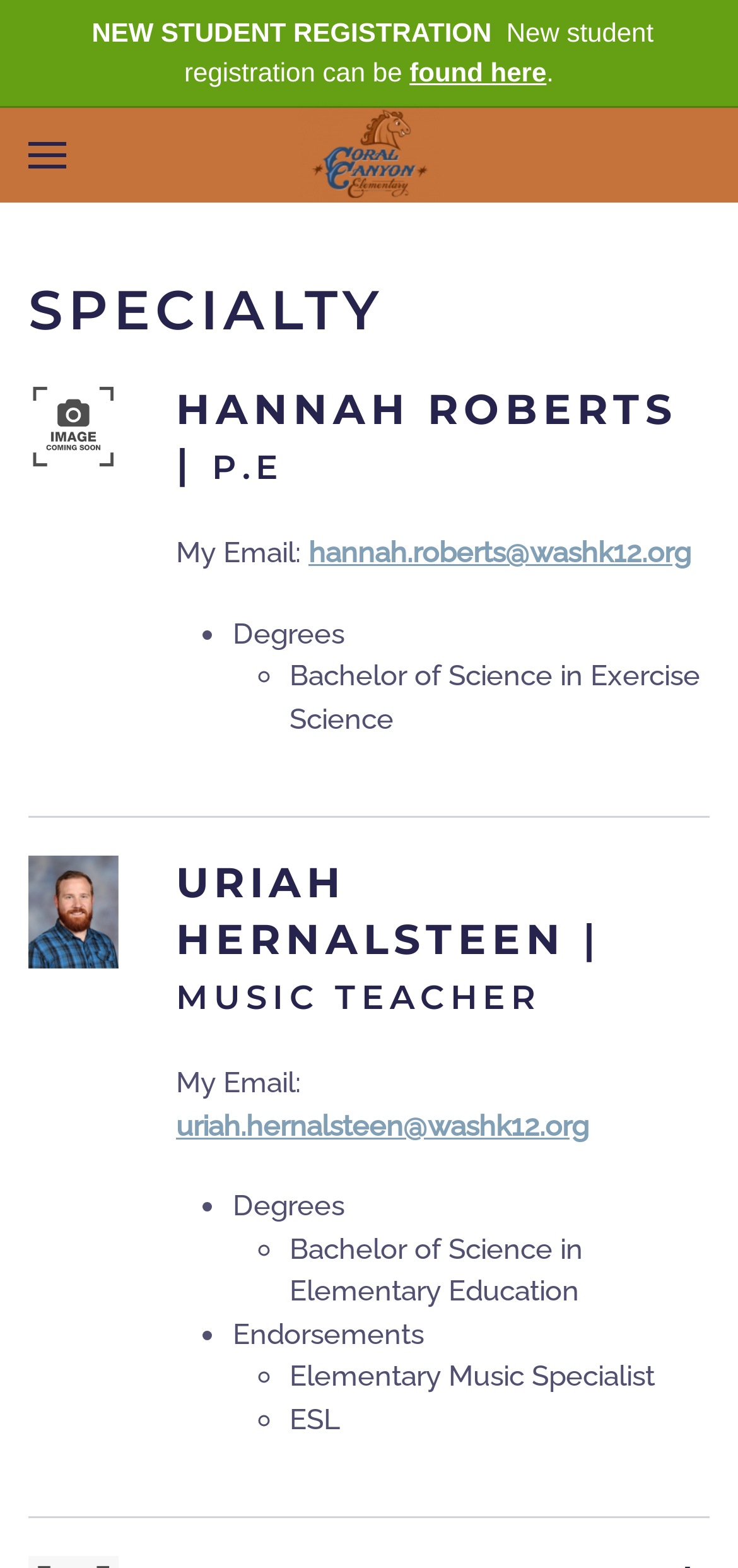Using the information from the screenshot, answer the following question thoroughly:
What is Hannah Roberts' email address?

Hannah Roberts' email address can be found in her section on the webpage, where it is listed as 'hannah.roberts@washk12.org'.